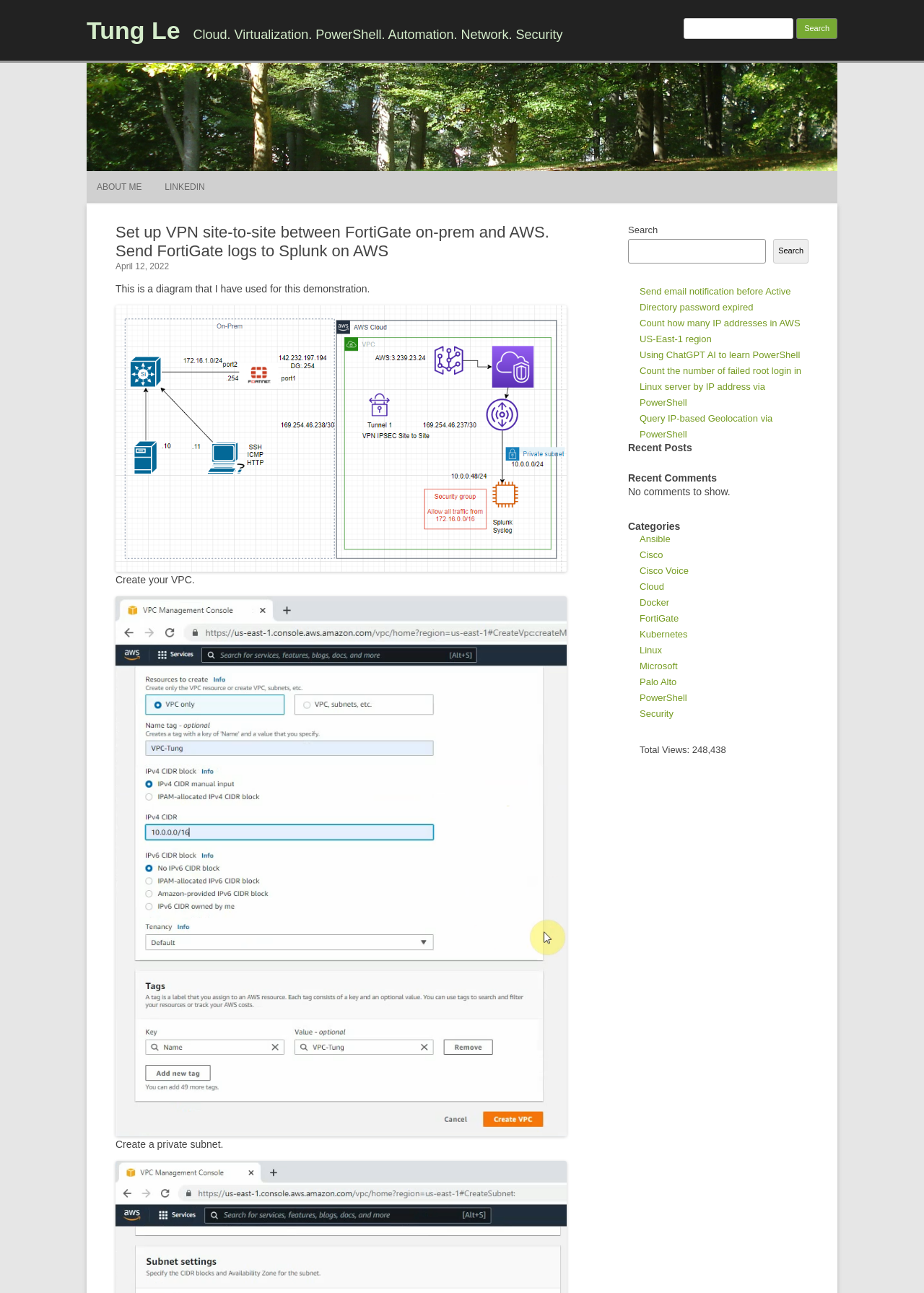Locate the bounding box coordinates of the element you need to click to accomplish the task described by this instruction: "Read the recent post".

[0.692, 0.221, 0.856, 0.242]